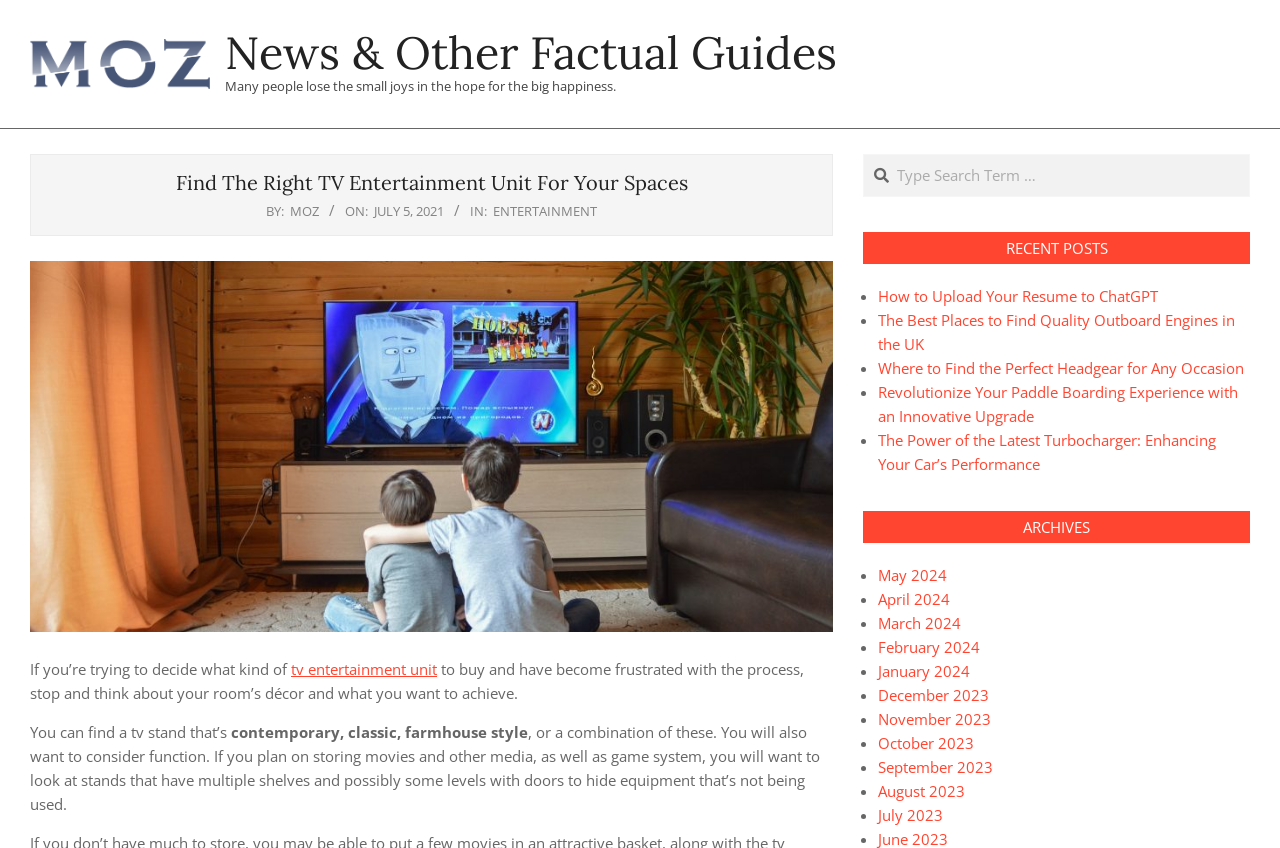Identify the bounding box for the UI element specified in this description: "News & Other Factual Guides". The coordinates must be four float numbers between 0 and 1, formatted as [left, top, right, bottom].

[0.176, 0.035, 0.654, 0.088]